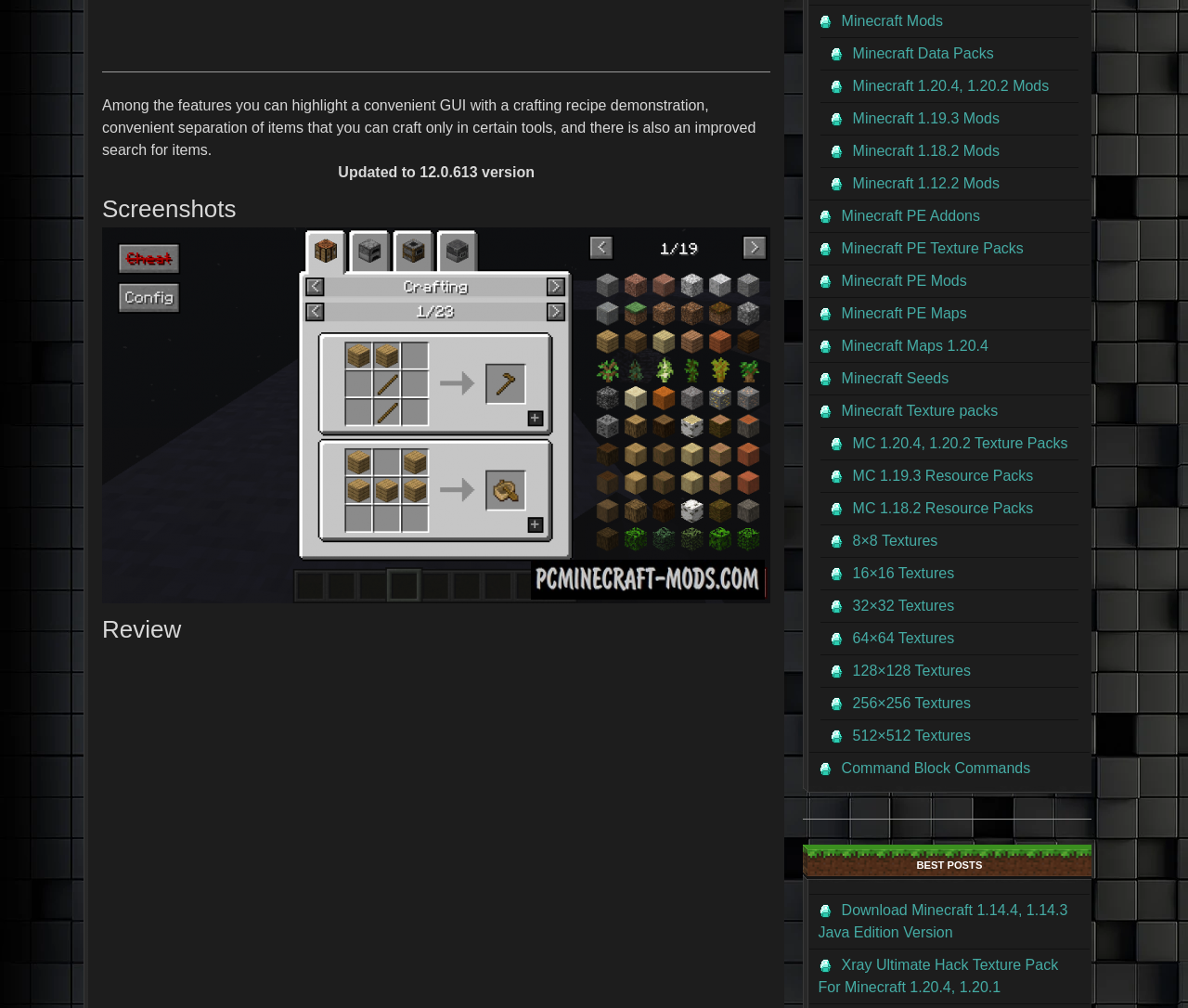Please find the bounding box coordinates of the element that must be clicked to perform the given instruction: "Click on Minecraft 1.20.4, 1.20.2 Mods". The coordinates should be four float numbers from 0 to 1, i.e., [left, top, right, bottom].

[0.698, 0.07, 0.9, 0.101]